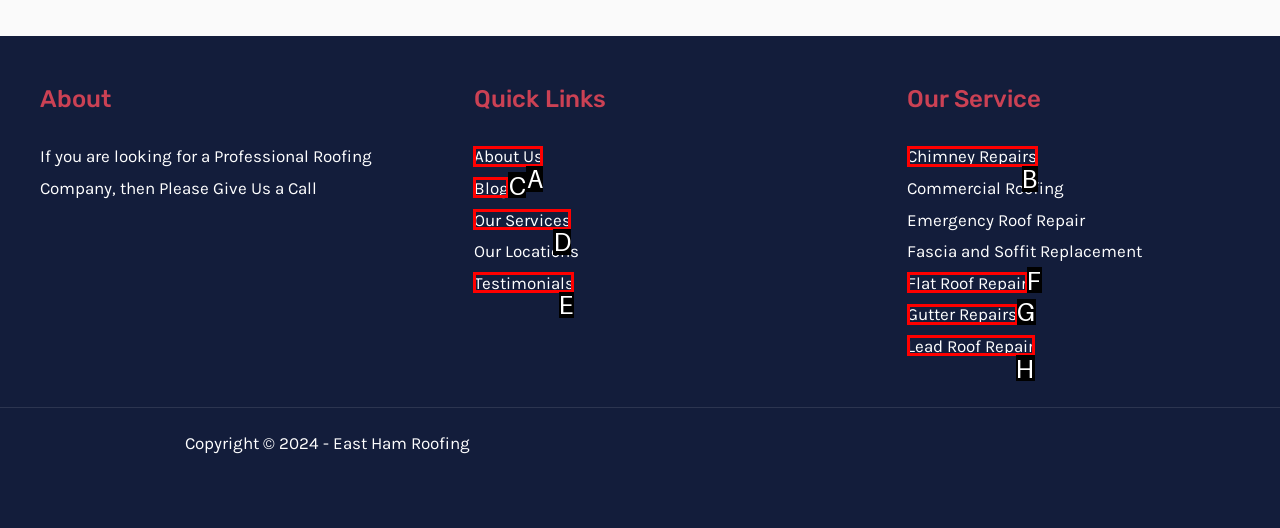Identify the HTML element you need to click to achieve the task: Read Testimonials. Respond with the corresponding letter of the option.

E